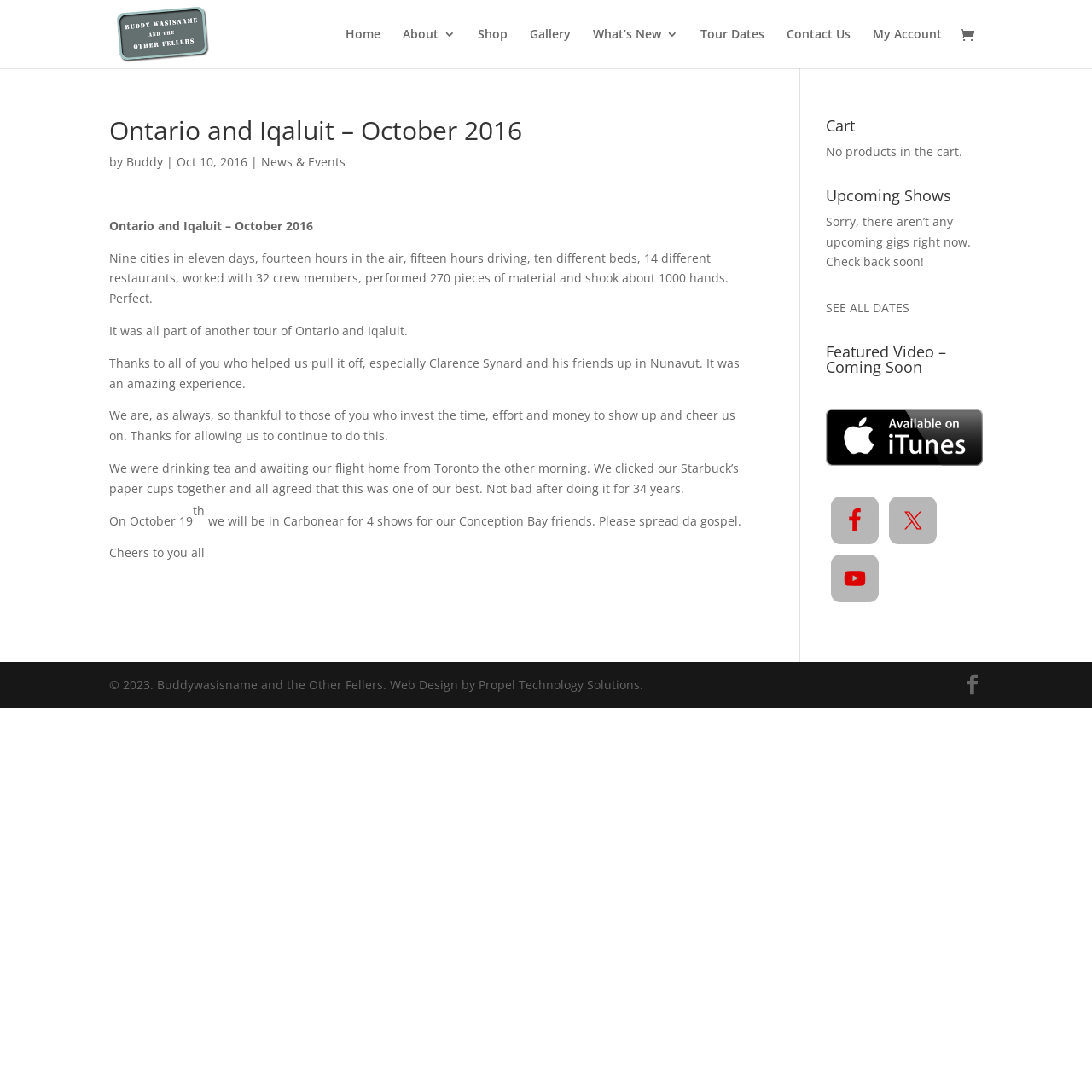Extract the main title from the webpage and generate its text.

Ontario and Iqaluit – October 2016